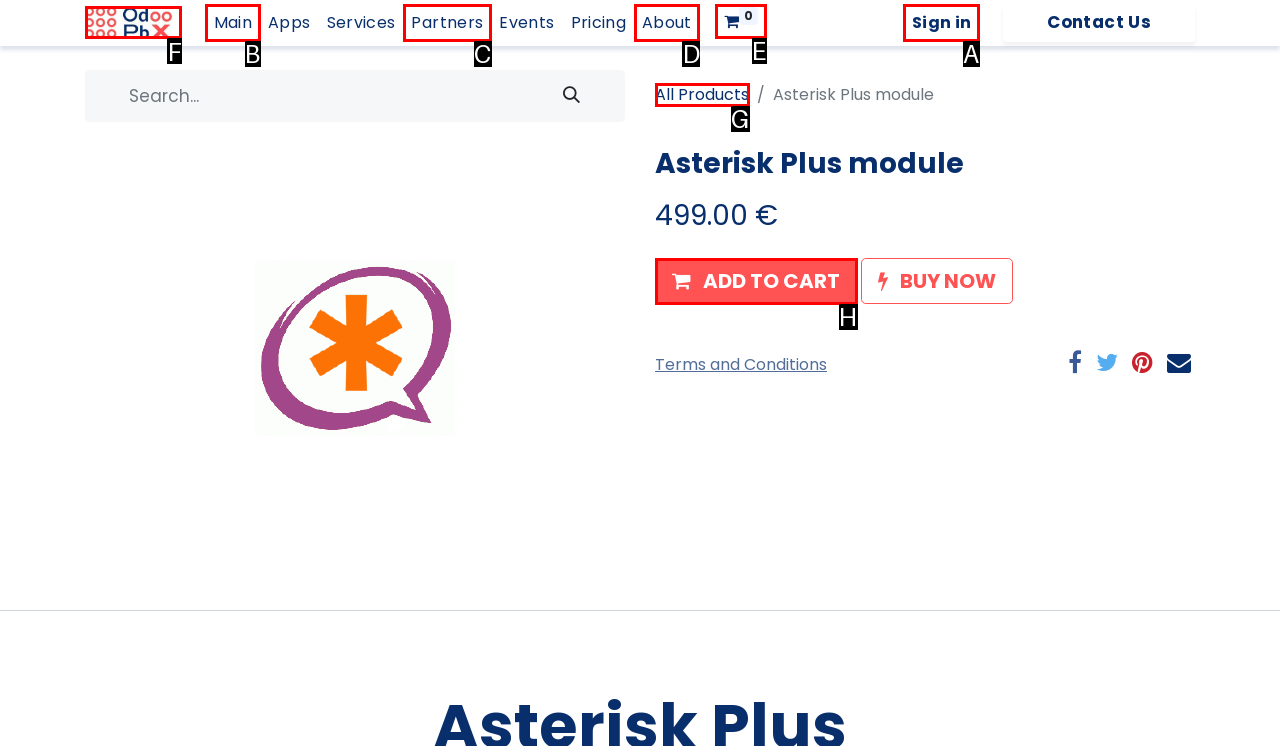For the instruction: Sign in, determine the appropriate UI element to click from the given options. Respond with the letter corresponding to the correct choice.

A